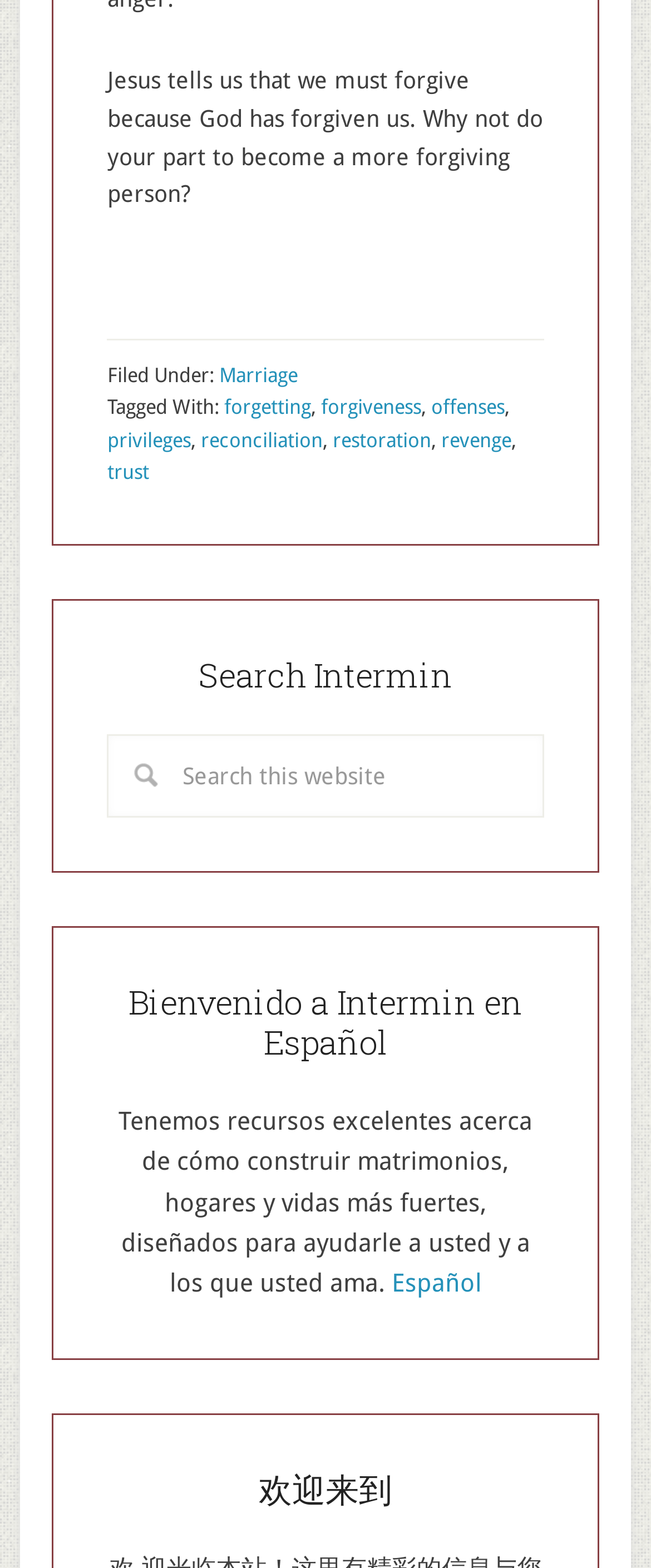Please look at the image and answer the question with a detailed explanation: What is the purpose of the search box?

The search box is labeled as 'Search this website' and has a 'Search' button, indicating that its purpose is to allow users to search for content within the website.